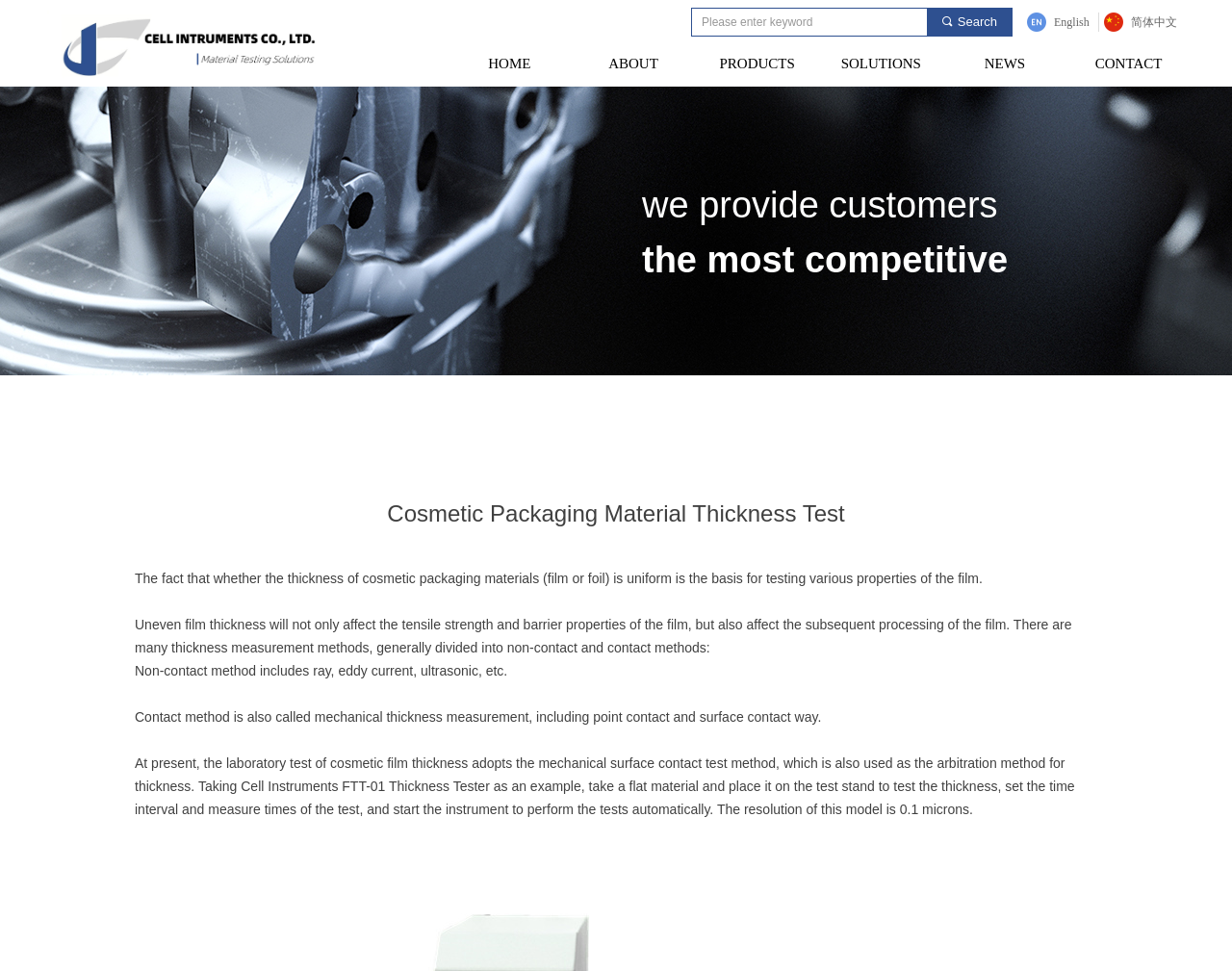Identify the bounding box coordinates of the section to be clicked to complete the task described by the following instruction: "Contact us". The coordinates should be four float numbers between 0 and 1, formatted as [left, top, right, bottom].

[0.866, 0.045, 0.966, 0.086]